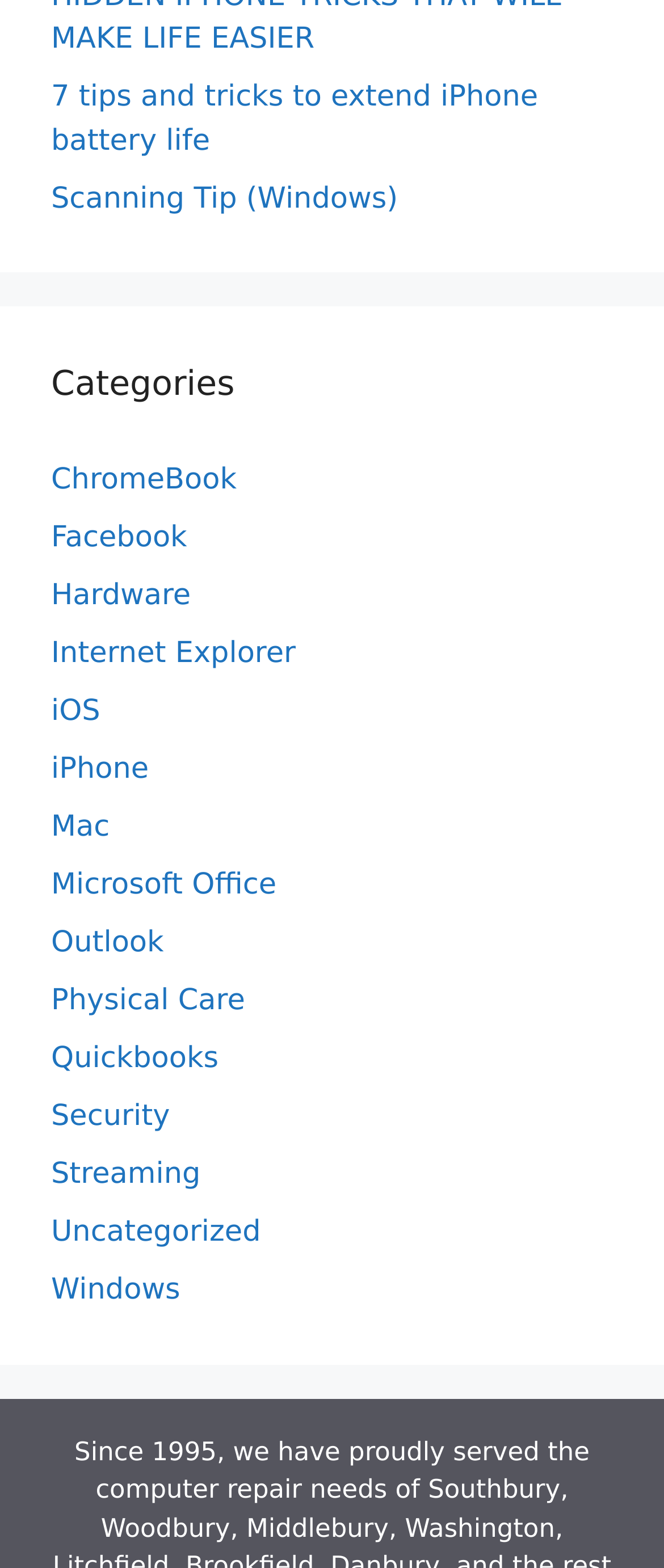Please locate the bounding box coordinates of the region I need to click to follow this instruction: "View 7 tips and tricks to extend iPhone battery life".

[0.077, 0.051, 0.81, 0.101]